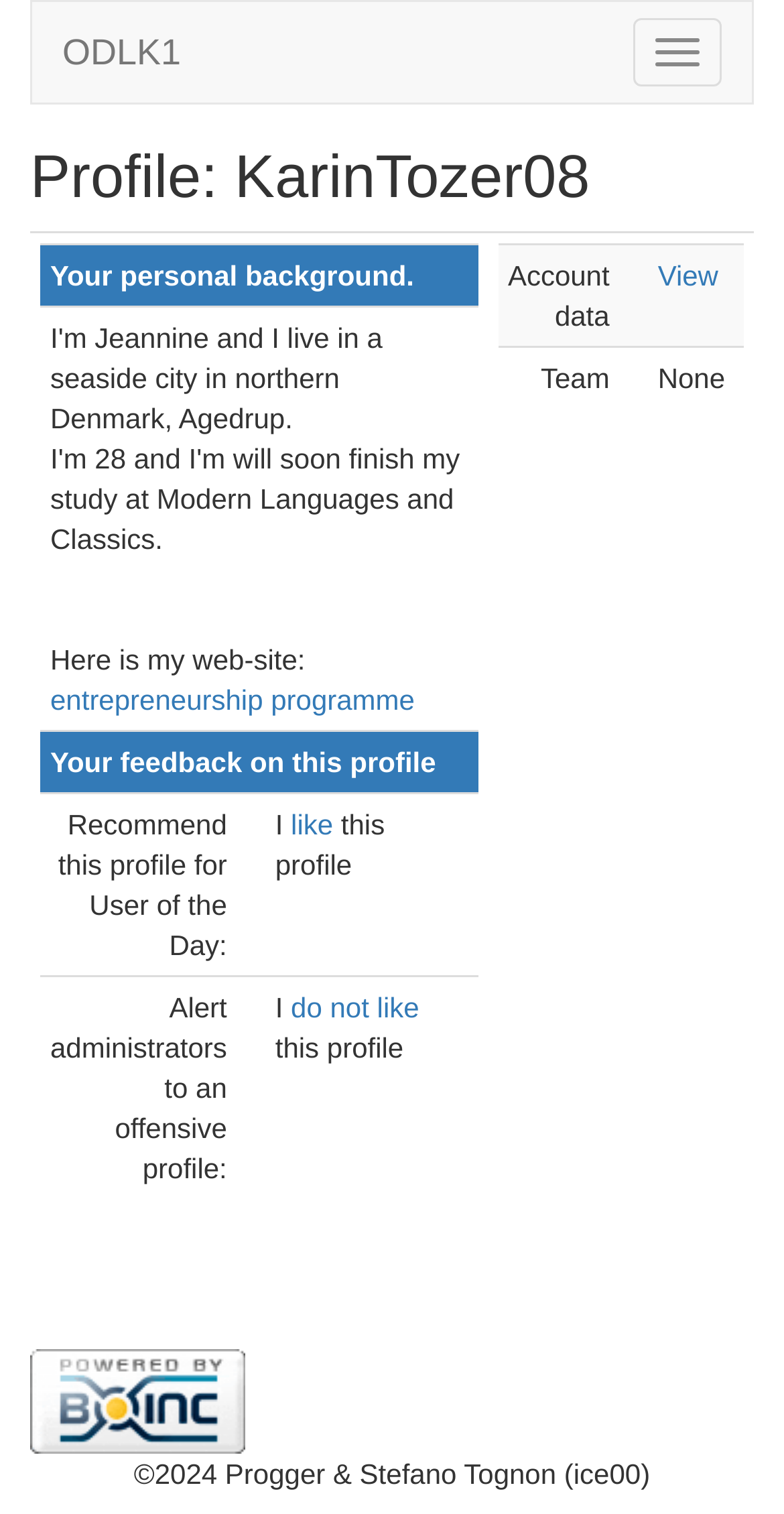Predict the bounding box coordinates for the UI element described as: "parent_node: ODLK1". The coordinates should be four float numbers between 0 and 1, presented as [left, top, right, bottom].

[0.808, 0.012, 0.921, 0.057]